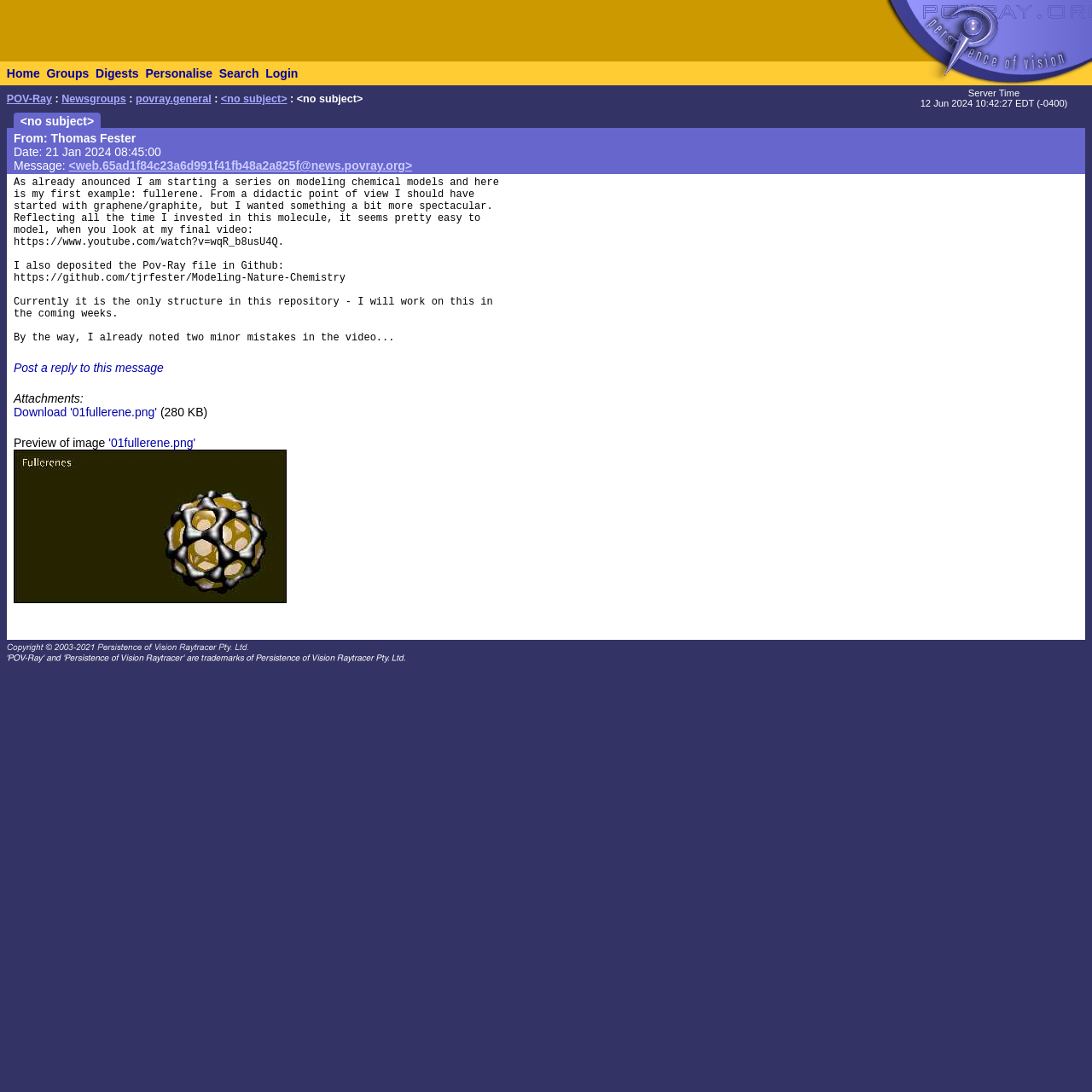Offer an extensive depiction of the webpage and its key elements.

The webpage is a forum discussion page, specifically a newsgroup discussion about POV-Ray, a 3D rendering software. At the top of the page, there is a navigation menu with links to "Home", "Groups", "Digests", "Personalise", "Search", and "Login". Below the navigation menu, there is a header section that displays the title of the newsgroup, "POV-Ray: Newsgroups: povray.general: <no subject>: <no subject>".

The main content of the page is a single discussion thread, which takes up most of the page. The thread starts with a message from "Thomas Fester" dated January 21, 2024, with a subject of "<no subject>". The message is a lengthy text that discusses modeling chemical models using POV-Ray, specifically a fullerene molecule. The message includes links to a YouTube video and a GitHub repository.

Below the message, there are several links and attachments, including a link to post a reply to the message, a link to download an image file "01fullerene.png" (280 KB), and a preview of the image. The image is displayed at the bottom of the page.

At the bottom of the page, there is a footer section that displays the server time, "12 Jun 2024 10:42:27 EDT (-0400)".